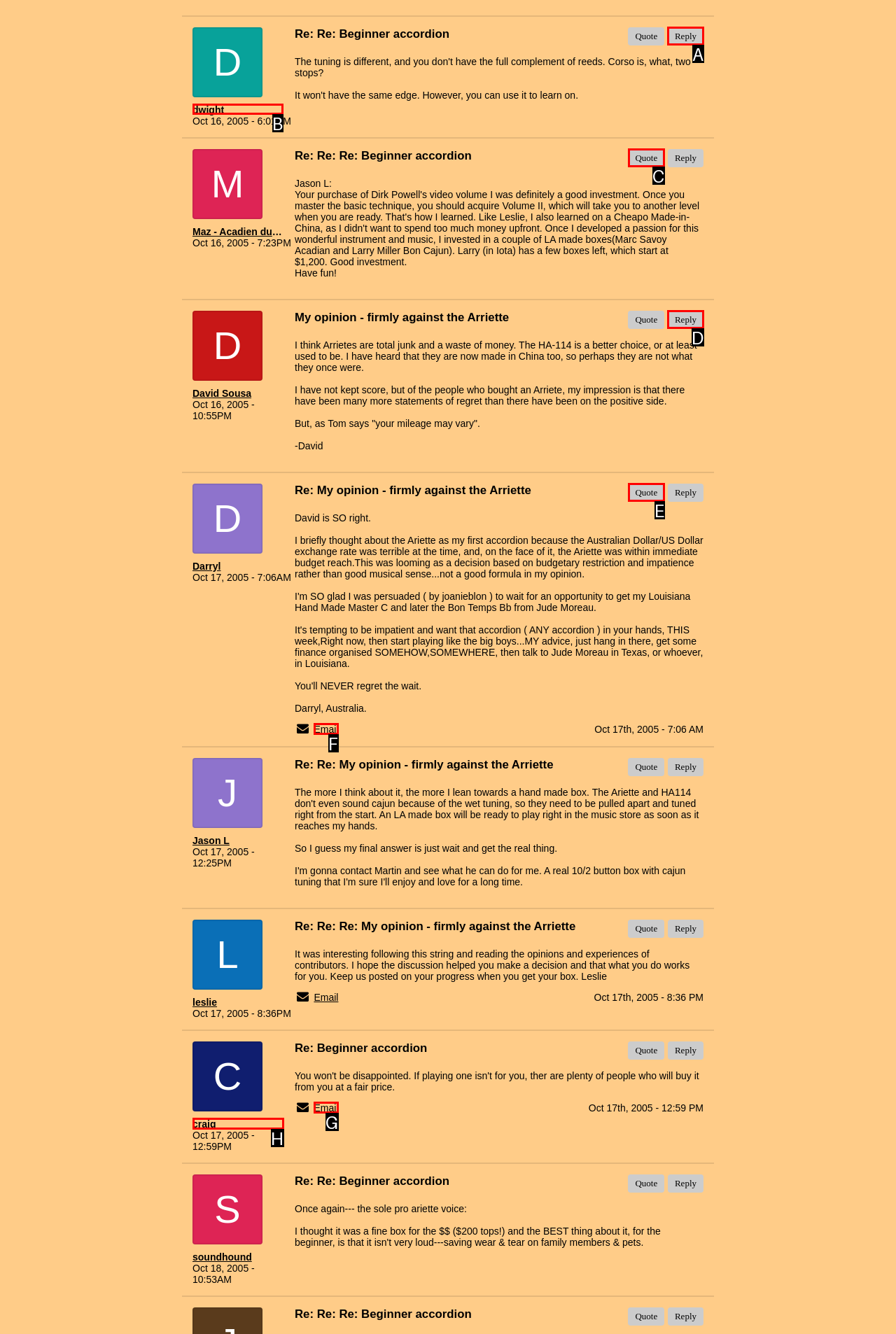What letter corresponds to the UI element to complete this task: View a user's messages
Answer directly with the letter.

B